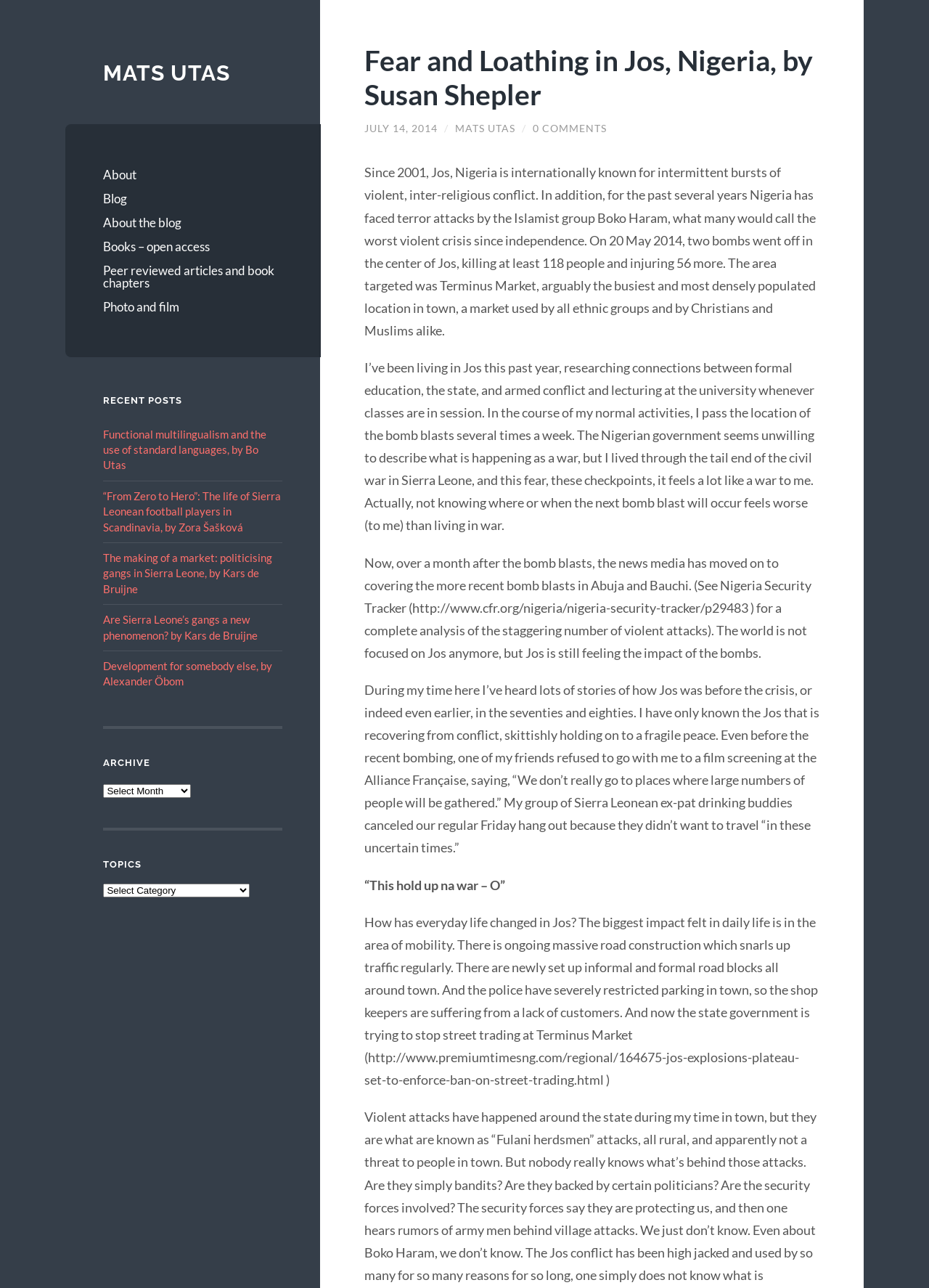Show the bounding box coordinates for the element that needs to be clicked to execute the following instruction: "Click on the 'About' link". Provide the coordinates in the form of four float numbers between 0 and 1, i.e., [left, top, right, bottom].

[0.111, 0.126, 0.304, 0.145]